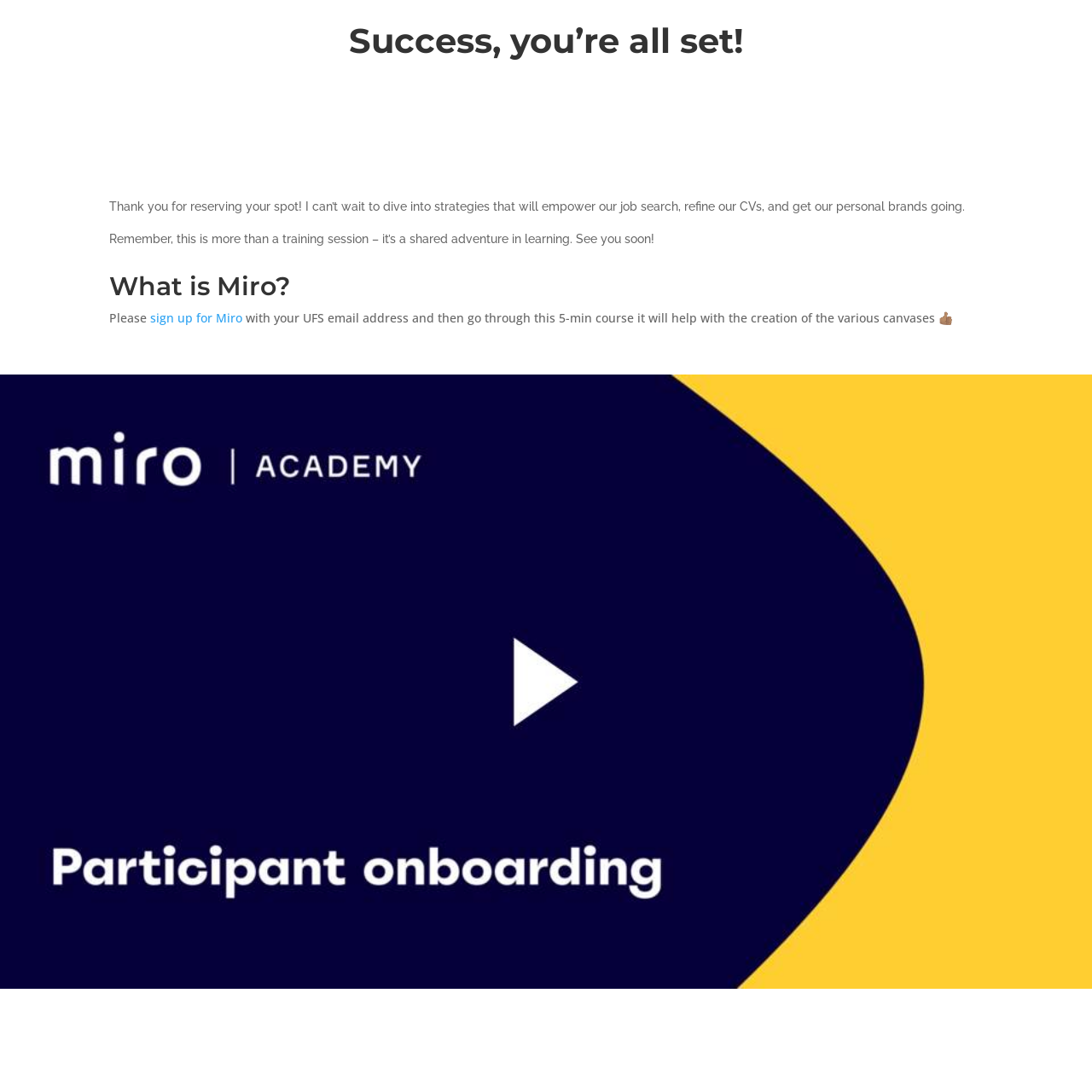Determine the main text heading of the webpage and provide its content.

Success, you’re all set!